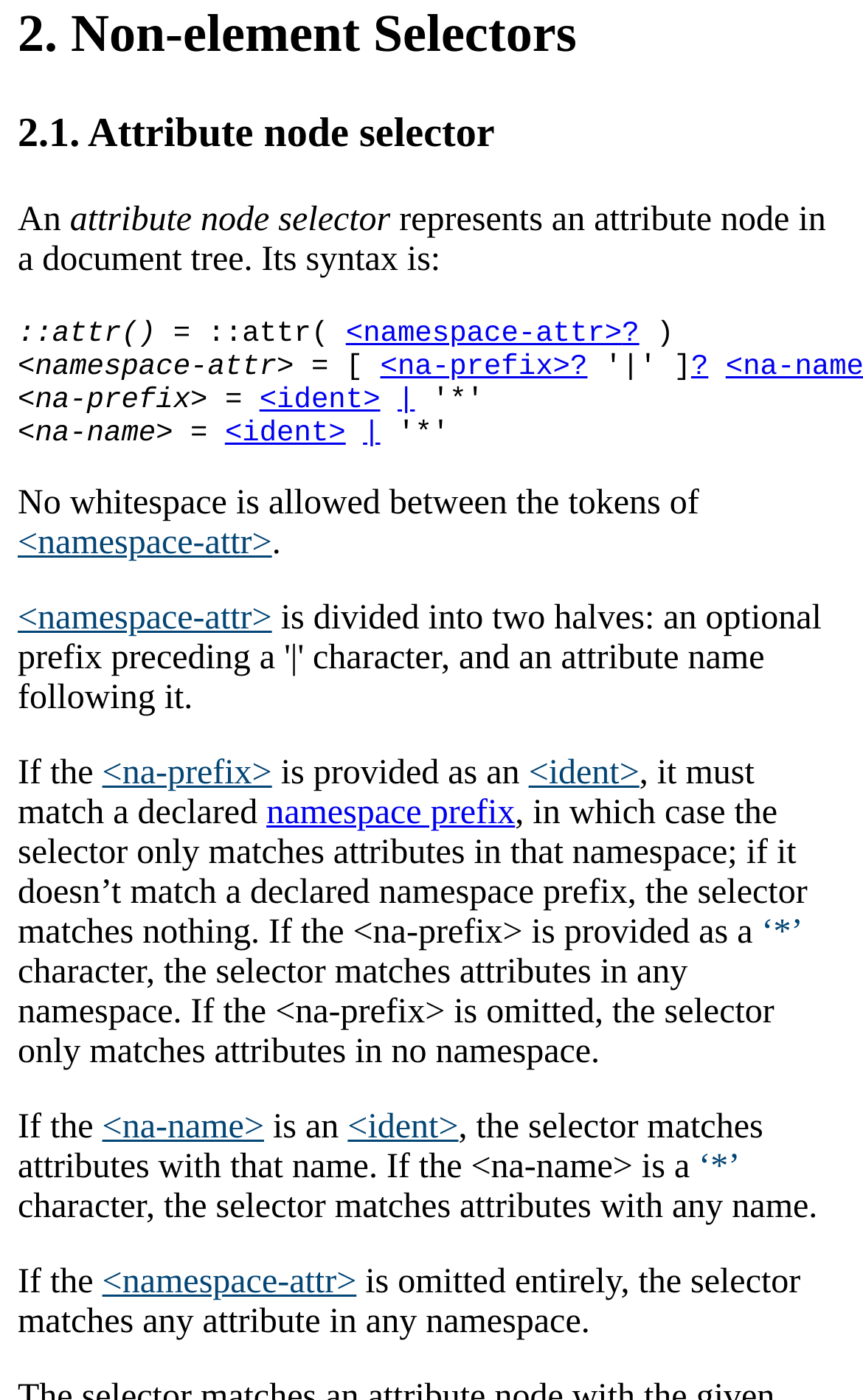Provide the bounding box coordinates of the area you need to click to execute the following instruction: "Click <na-name>".

[0.021, 0.297, 0.201, 0.321]